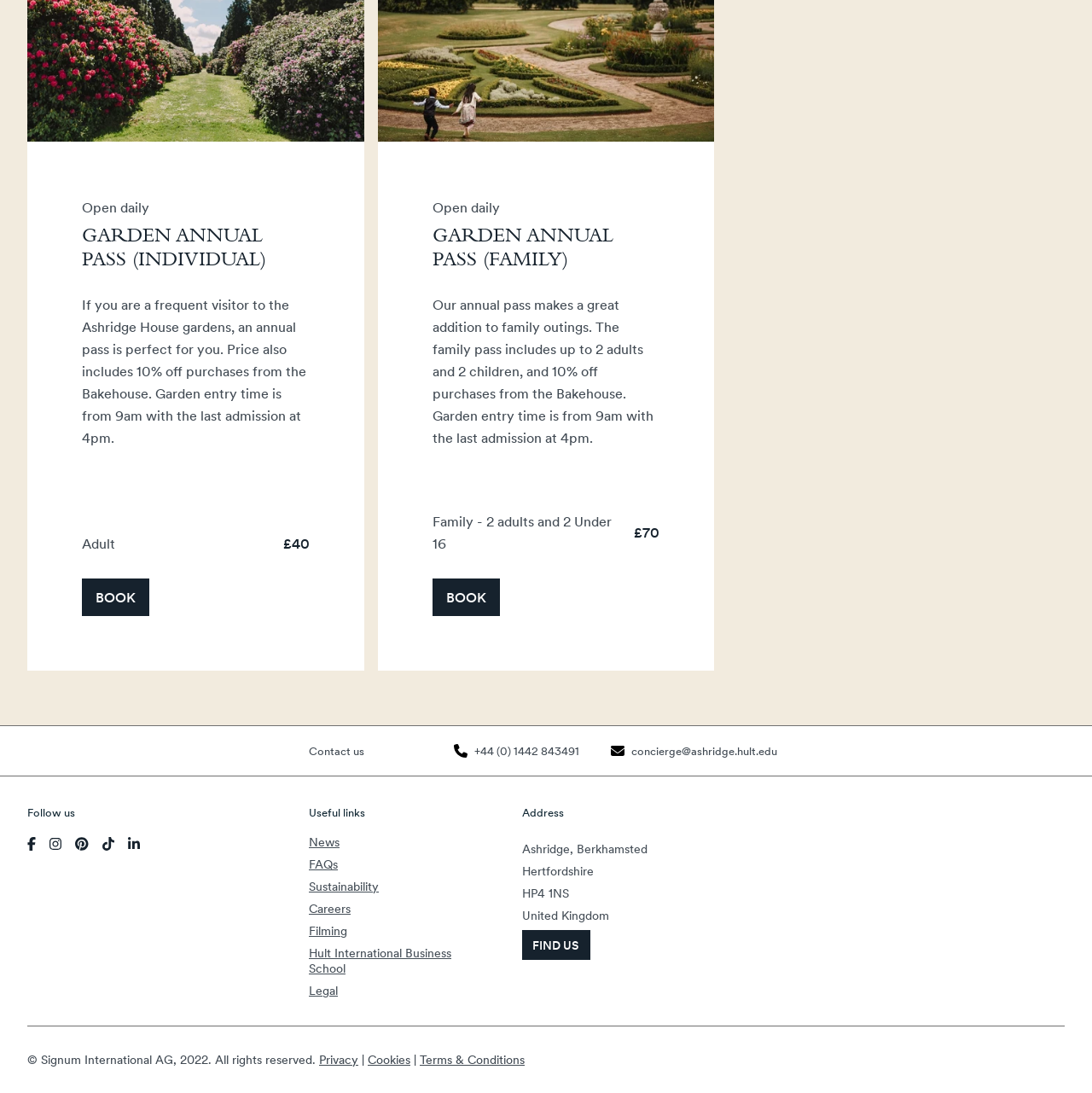What is the postcode of the Ashridge House gardens?
Refer to the image and provide a one-word or short phrase answer.

HP4 1NS